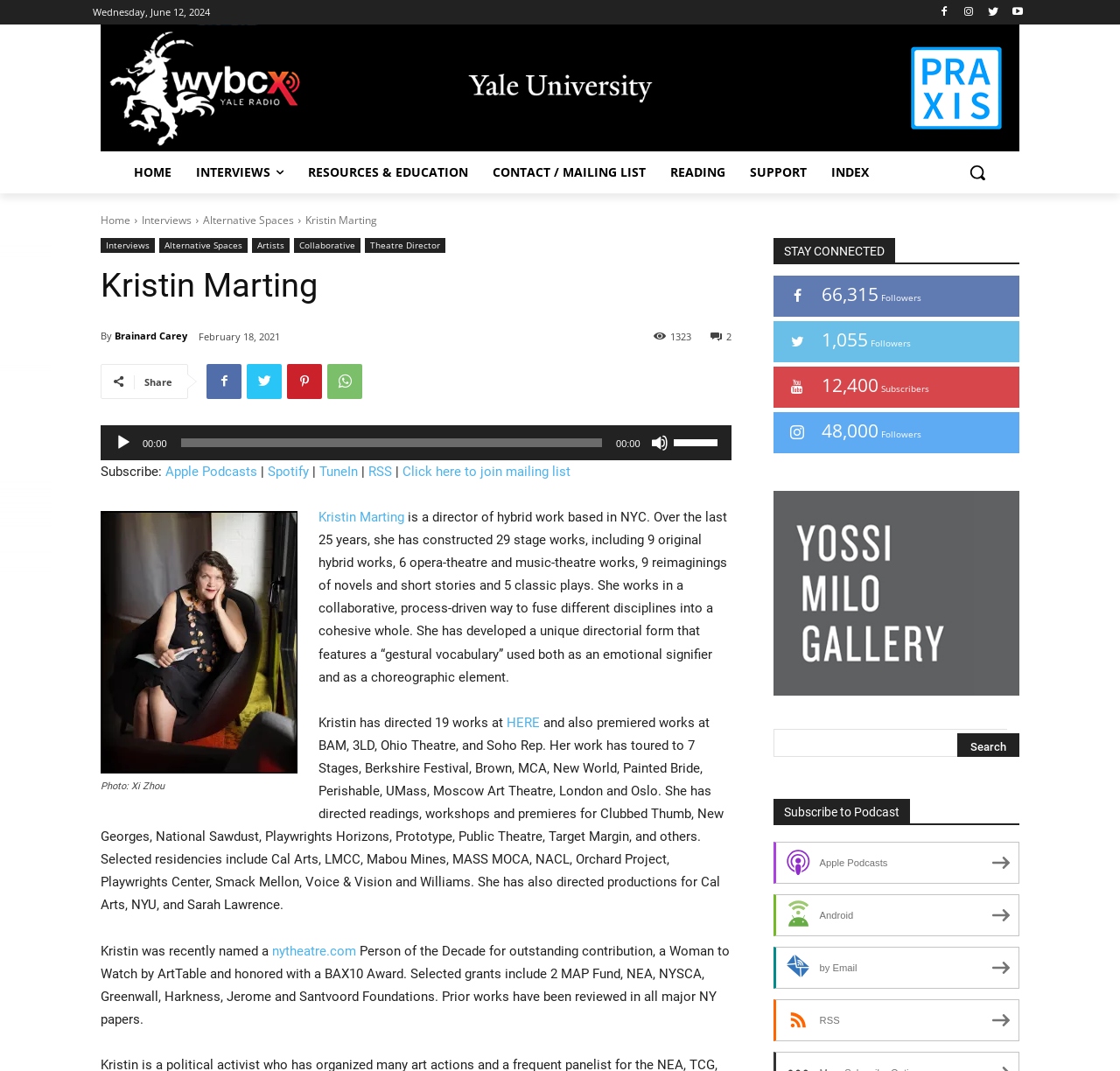Describe every aspect of the webpage comprehensively.

This webpage is about Kristin Marting, a director of hybrid work based in NYC. At the top of the page, there is a logo and a navigation menu with links to "HOME", "INTERVIEWS", "RESOURCES & EDUCATION", "CONTACT / MAILING LIST", "READING", "SUPPORT", and "INDEX". Below the navigation menu, there is a search bar and a series of social media links.

The main content of the page is divided into two sections. The left section features an audio player with a play button, a timer, and a volume slider. Below the audio player, there are links to subscribe to the podcast on various platforms, including Apple Podcasts, Spotify, and RSS.

The right section of the page contains a biography of Kristin Marting, which describes her work as a director of hybrid performances. The biography is divided into several paragraphs, with links to other websites and organizations mentioned in the text. There is also a photo of Kristin Marting with a caption "Photo: Xi Zhou".

At the bottom of the page, there is a section titled "STAY CONNECTED" with links to social media profiles and a search bar. Below that, there is a section titled "Subscribe to Podcast" with links to subscribe to the podcast on various platforms.